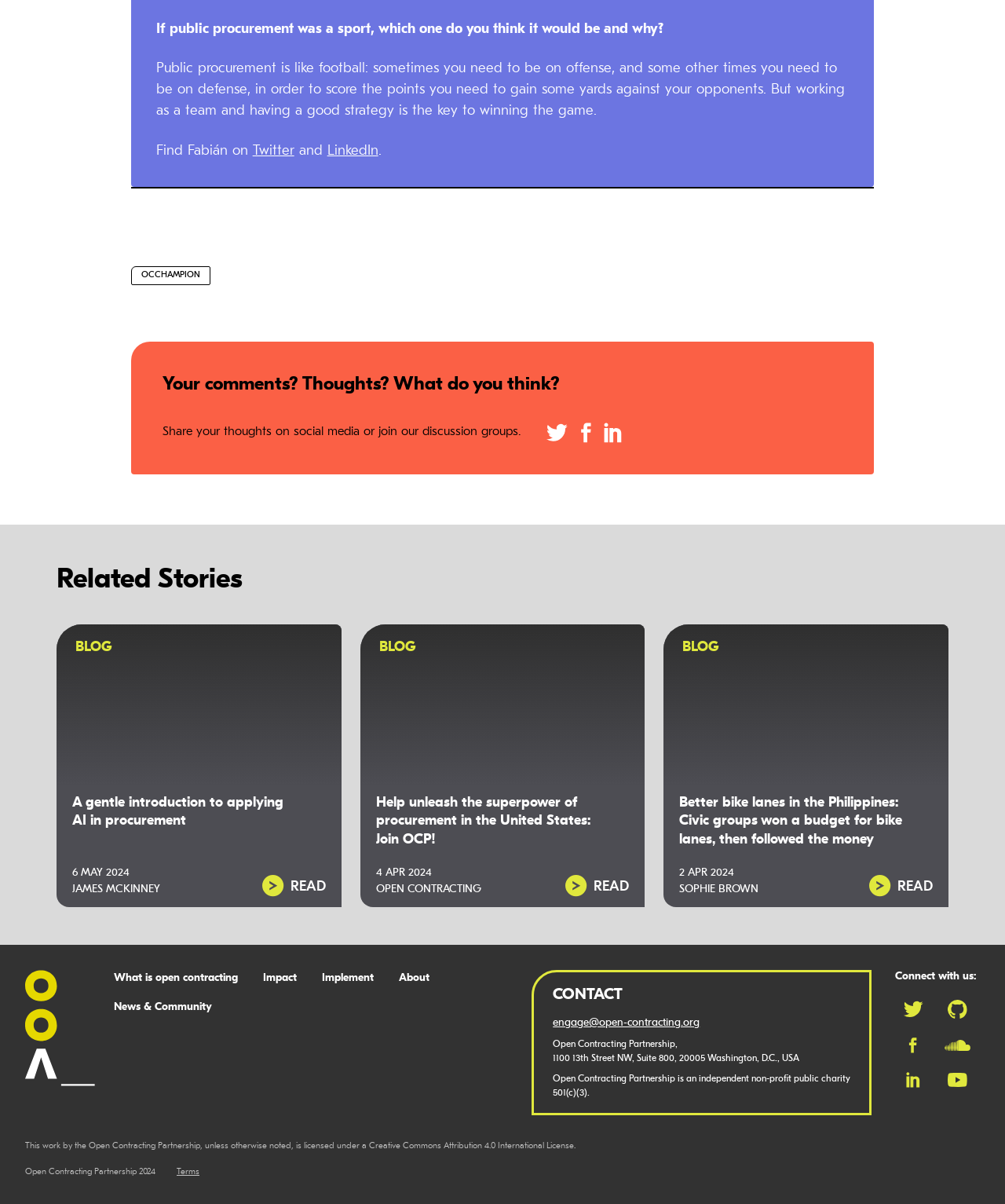Bounding box coordinates are specified in the format (top-left x, top-left y, bottom-right x, bottom-right y). All values are floating point numbers bounded between 0 and 1. Please provide the bounding box coordinate of the region this sentence describes: About

[0.397, 0.808, 0.427, 0.817]